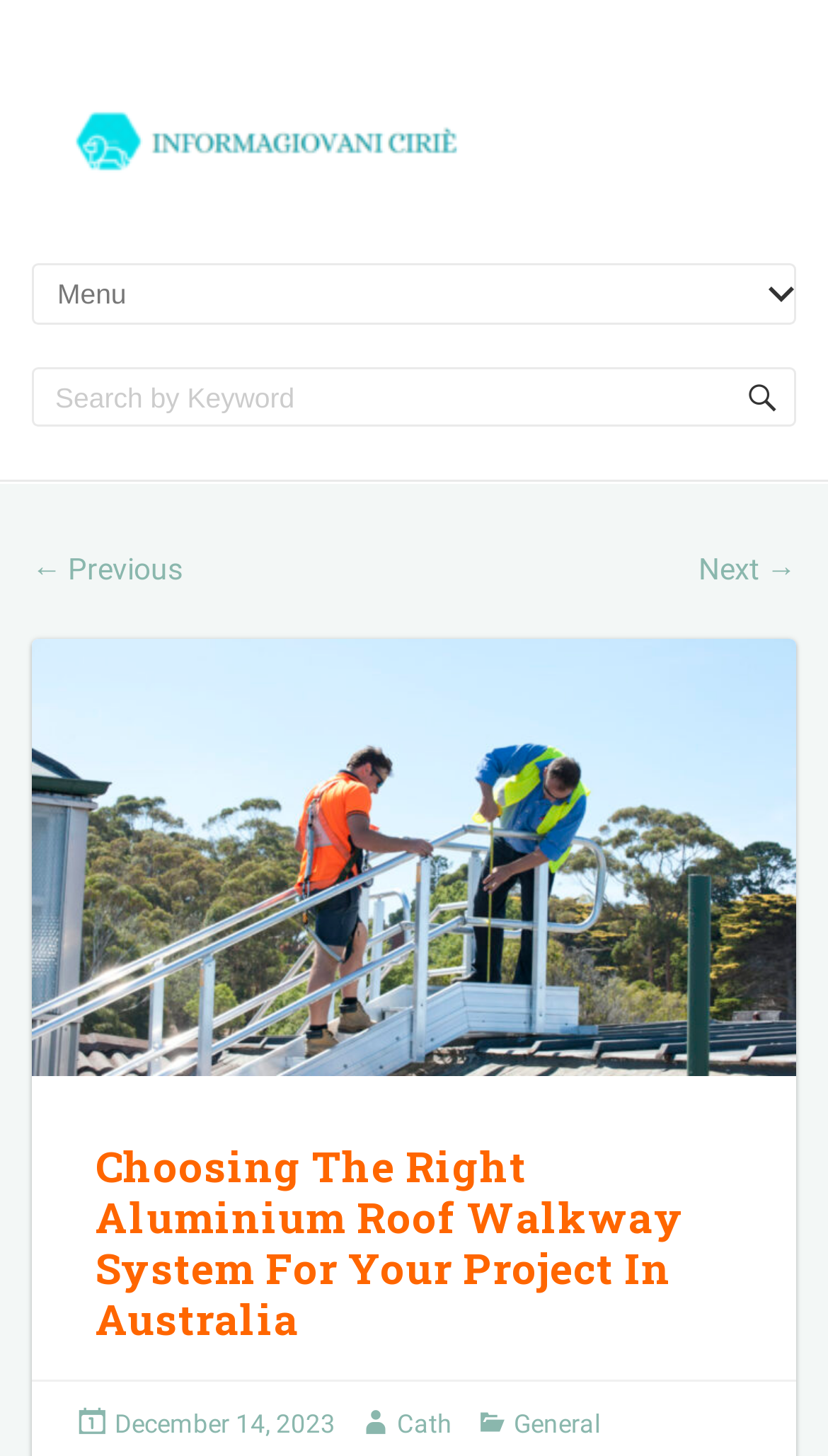Determine the bounding box coordinates of the region that needs to be clicked to achieve the task: "Click the next page".

[0.844, 0.347, 0.962, 0.37]